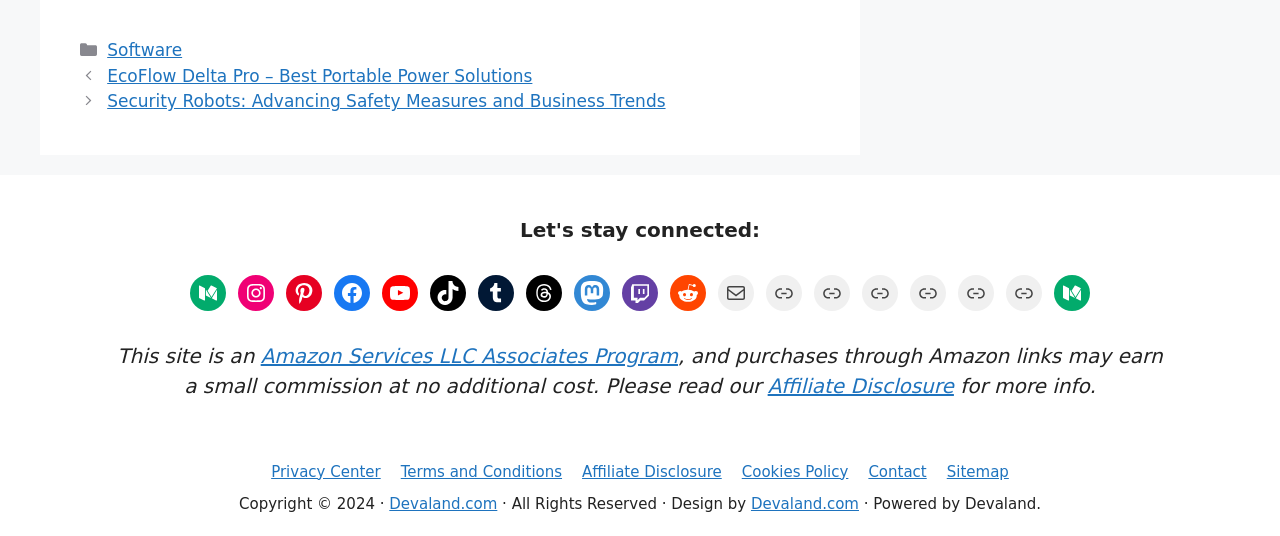What is the copyright year?
Using the picture, provide a one-word or short phrase answer.

2024